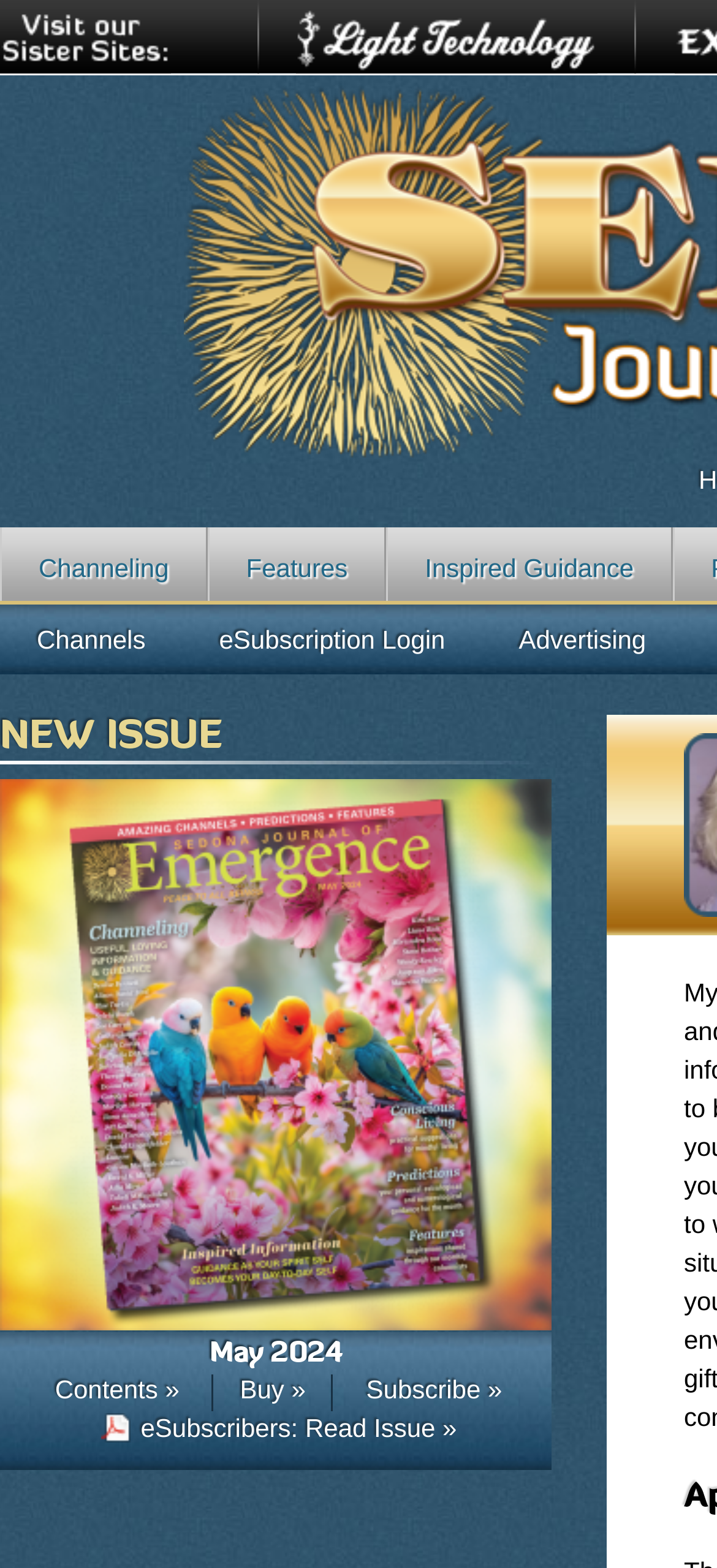Kindly provide the bounding box coordinates of the section you need to click on to fulfill the given instruction: "Explore Channeling".

[0.0, 0.336, 0.289, 0.383]